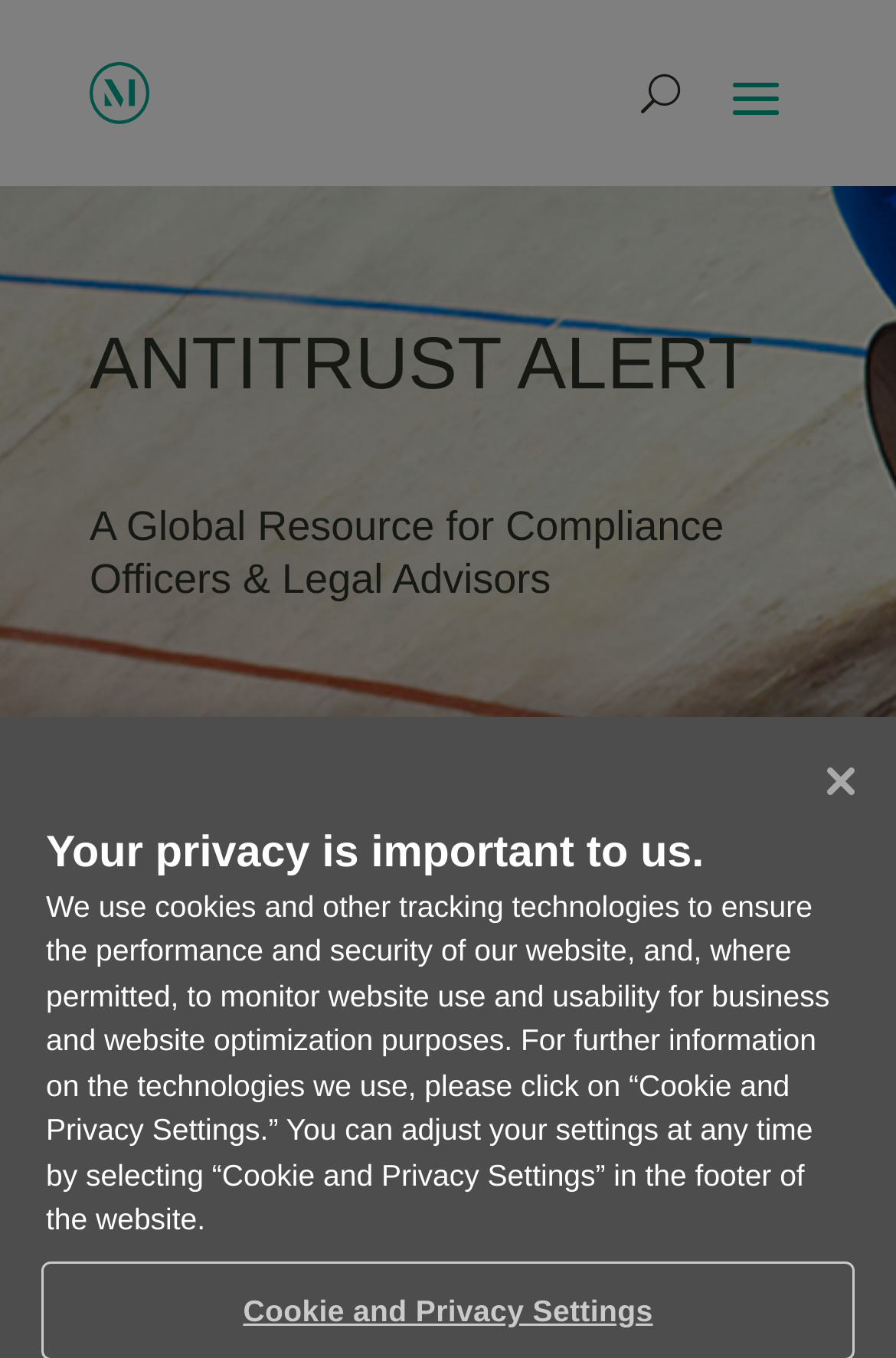Using floating point numbers between 0 and 1, provide the bounding box coordinates in the format (top-left x, top-left y, bottom-right x, bottom-right y). Locate the UI element described here: Cookie and Privacy Settings

[0.051, 0.932, 0.949, 0.999]